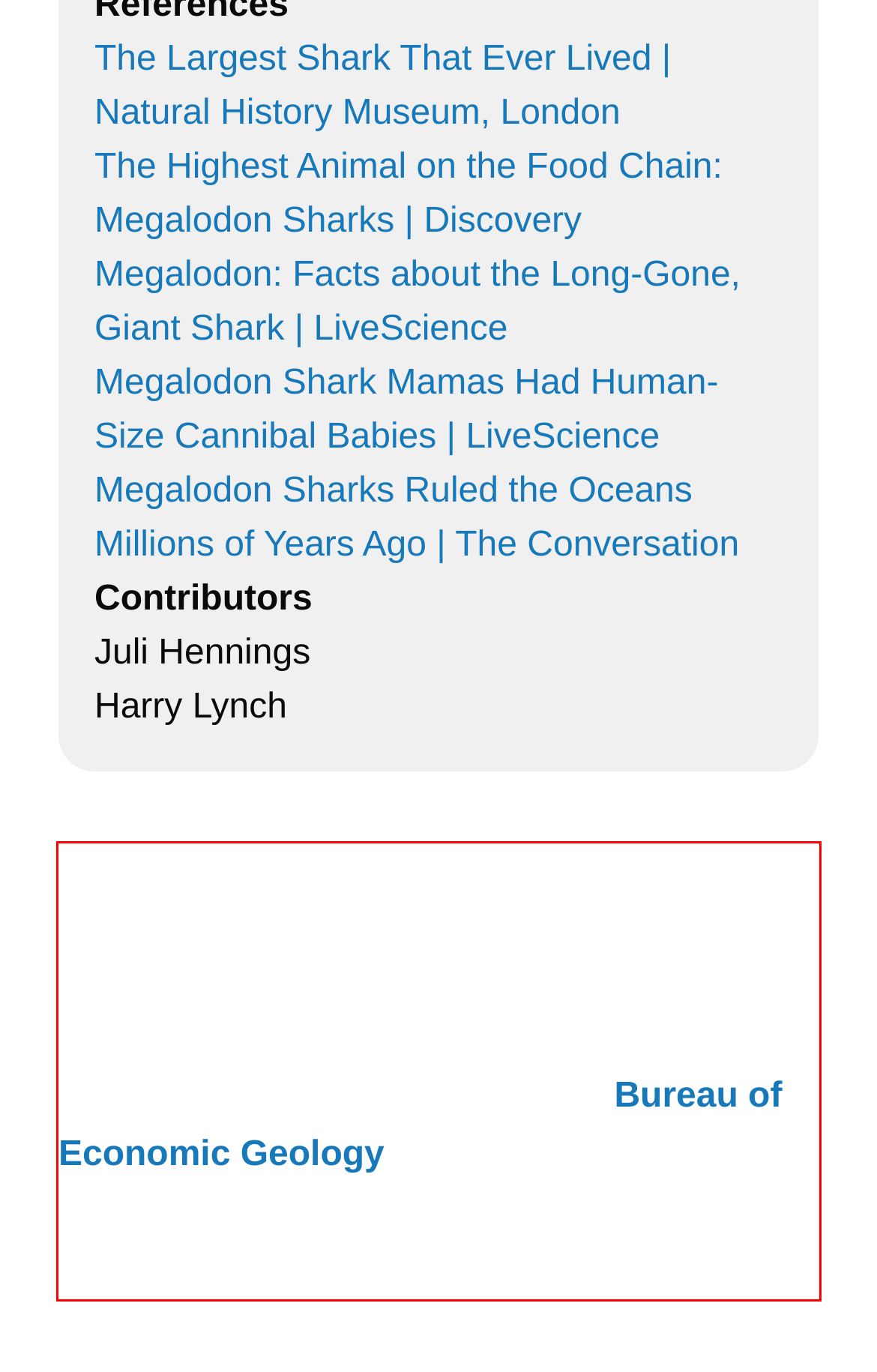Using the webpage screenshot, recognize and capture the text within the red bounding box.

EarthDate is a production of the Bureau of Economic Geology at the University of Texas at Austin. © 2022 Bureau of Economic Geology